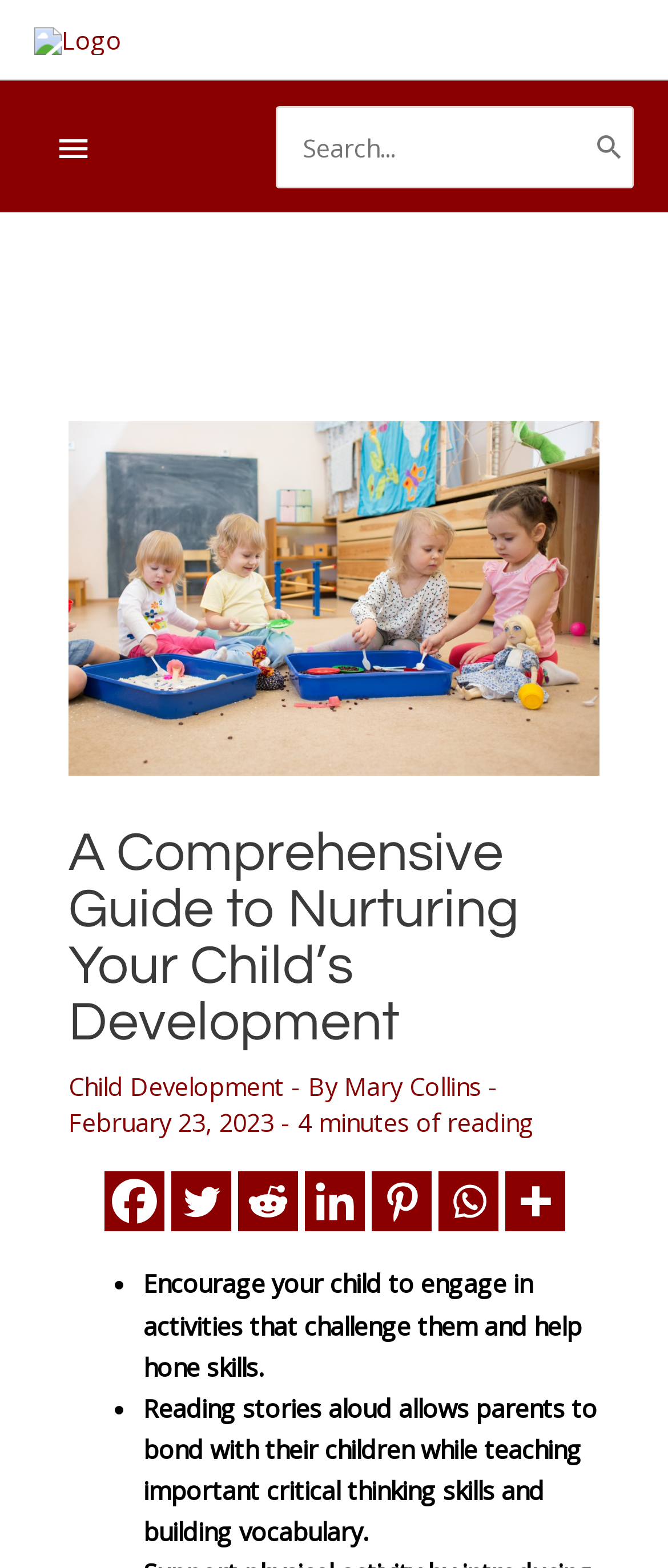Indicate the bounding box coordinates of the clickable region to achieve the following instruction: "Visit the 'Home' page."

None